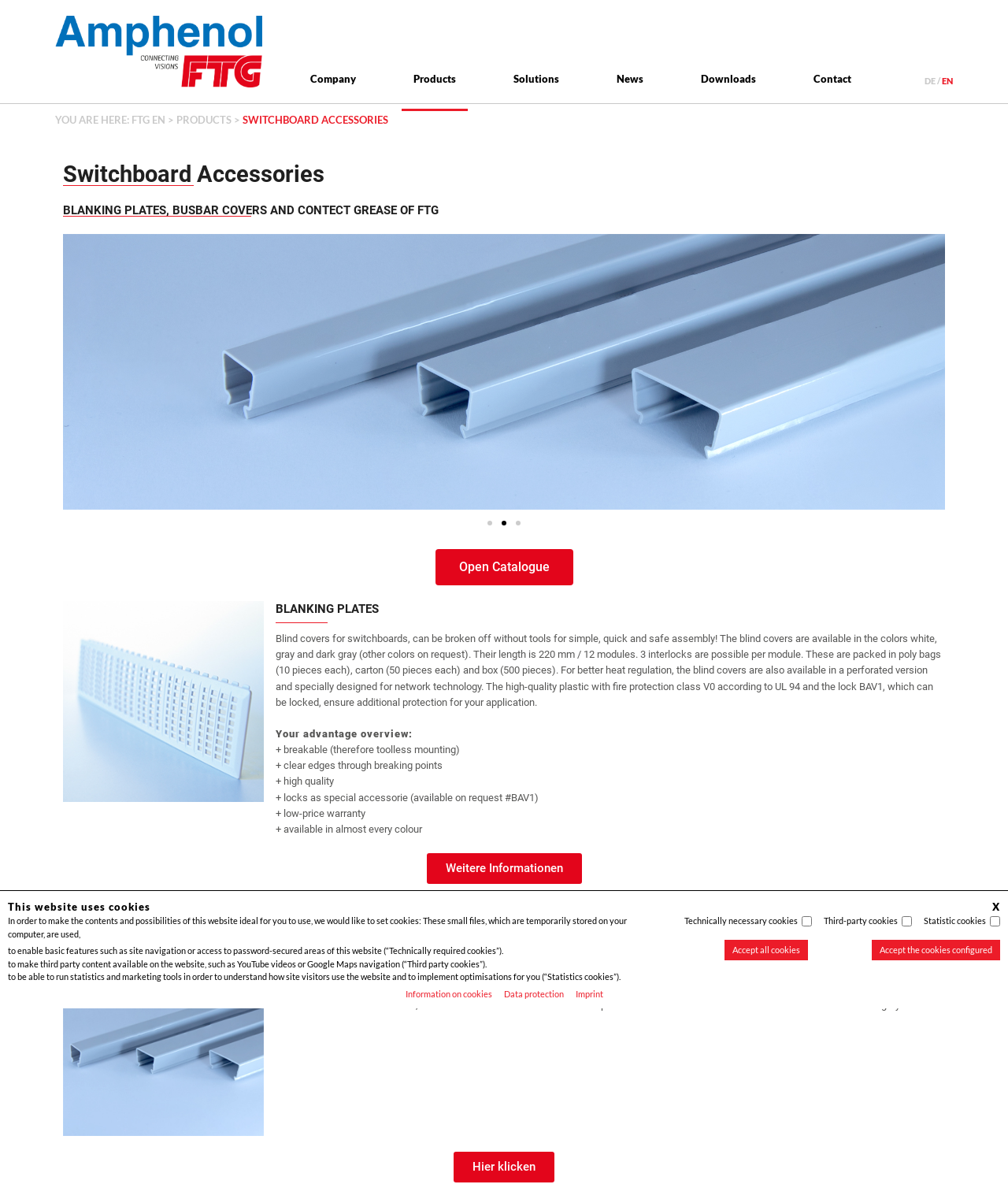Provide a thorough and detailed response to the question by examining the image: 
What is the fire protection class of the plastic used?

The webpage states that the high-quality plastic used in the blind covers has a fire protection class of V0 according to UL 94, which is a standard for flammability of plastic materials.